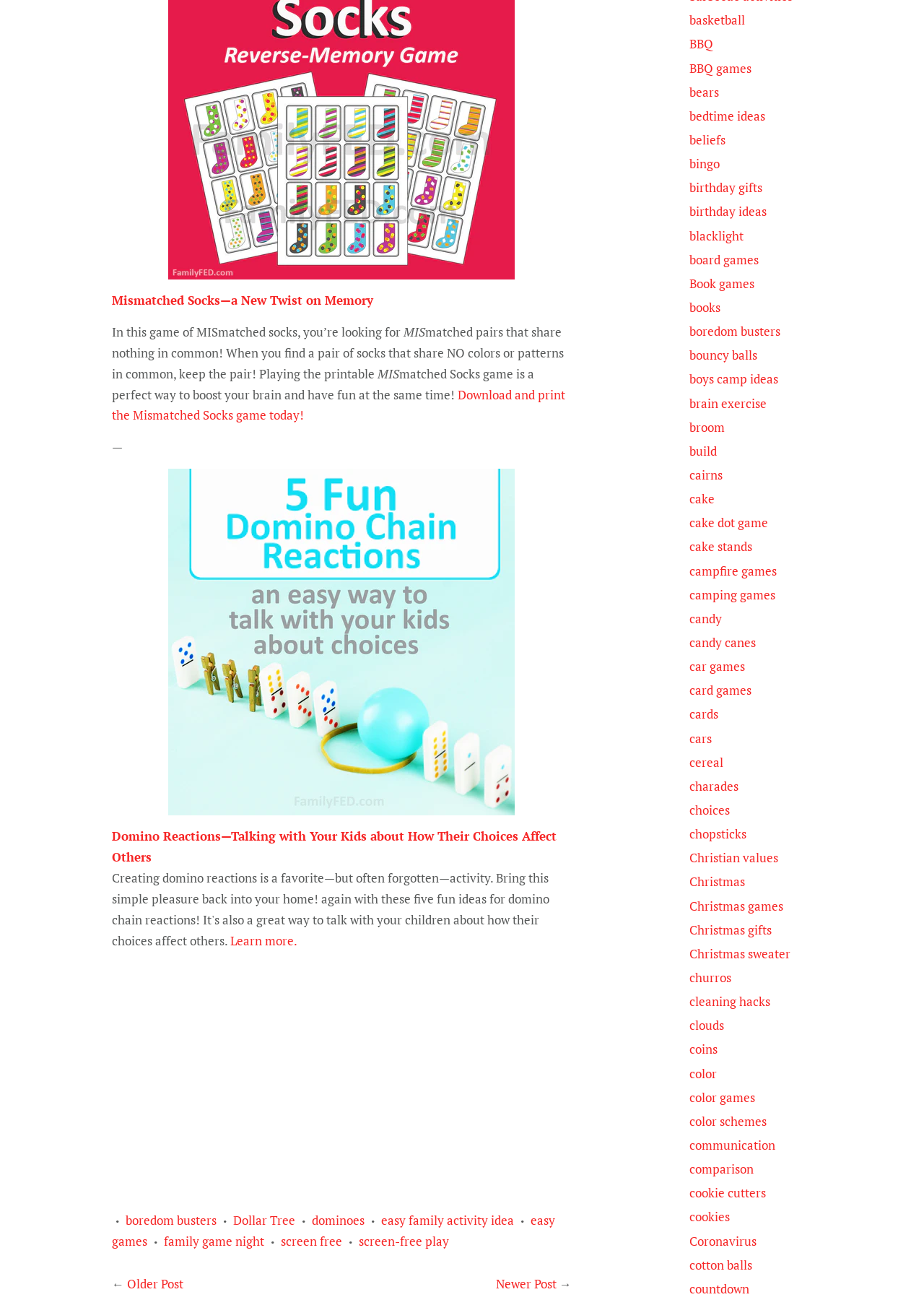What is the navigation button to go to the previous post?
Utilize the image to construct a detailed and well-explained answer.

The question can be answered by looking at the link element with the text 'Older Post' which is a navigation button to go to the previous post.